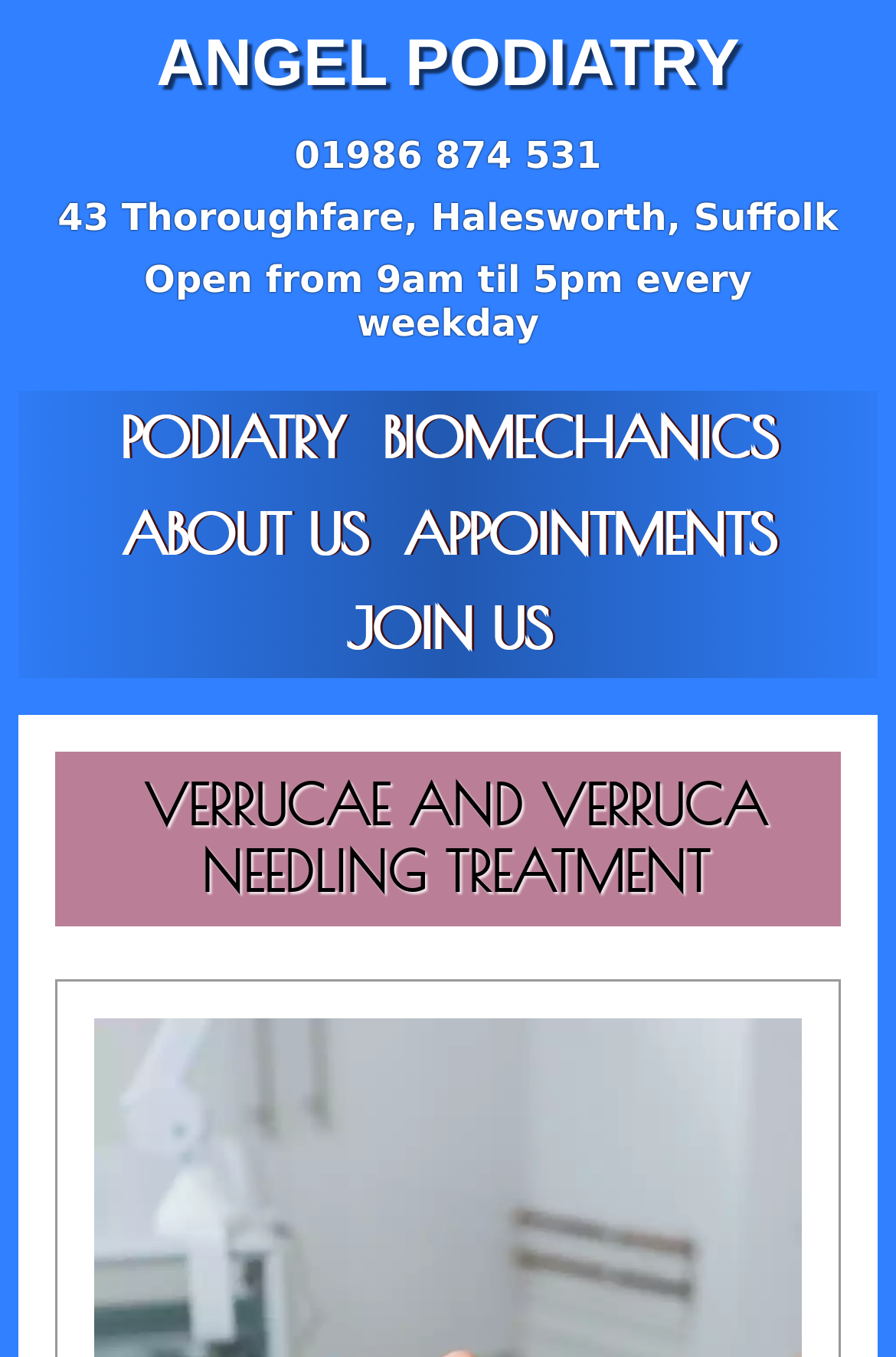Please determine the bounding box coordinates for the UI element described as: "Podiatry".

[0.117, 0.293, 0.401, 0.351]